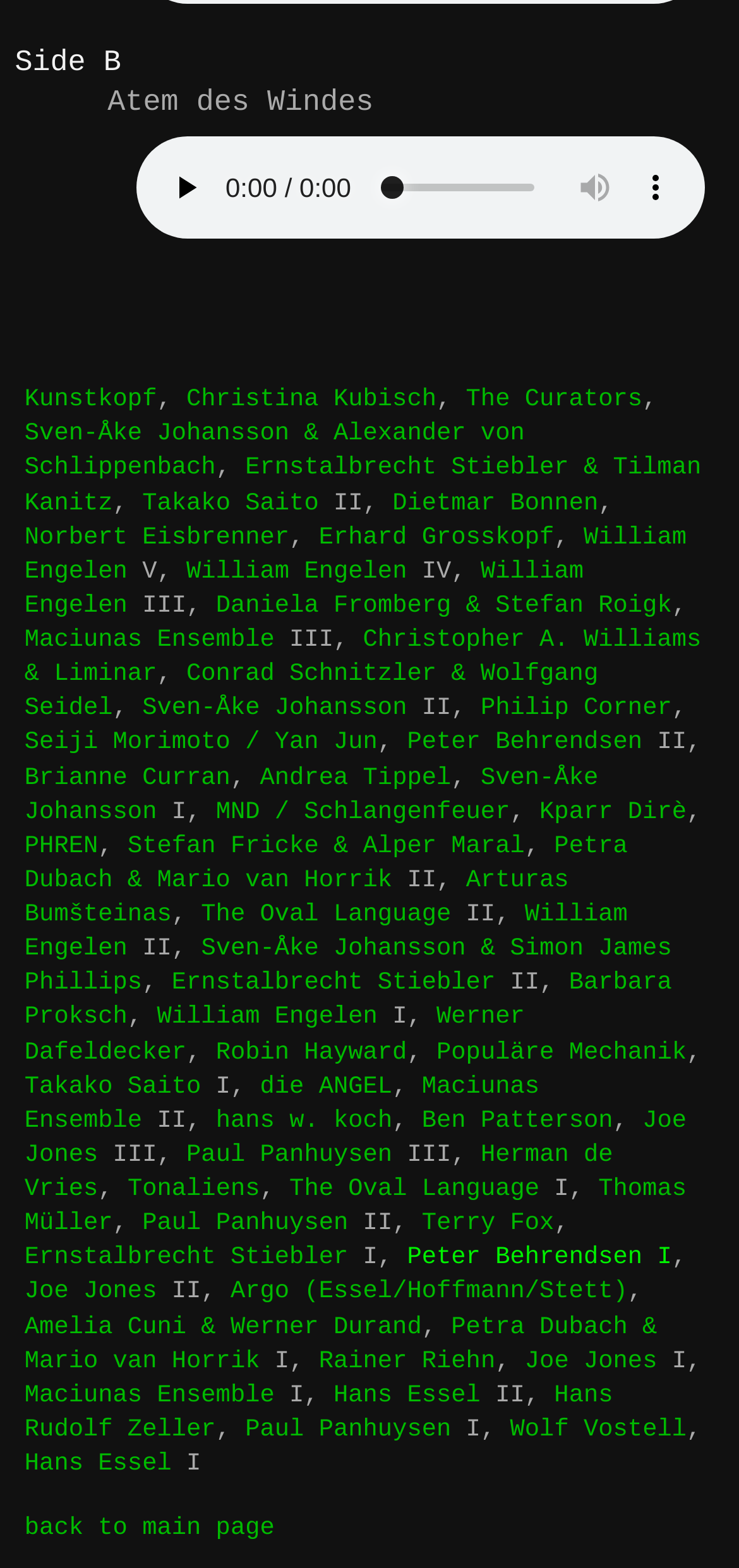Please identify the coordinates of the bounding box that should be clicked to fulfill this instruction: "visit the page of Sven-Åke Johansson & Alexander von Schlippenbach".

[0.033, 0.267, 0.71, 0.307]